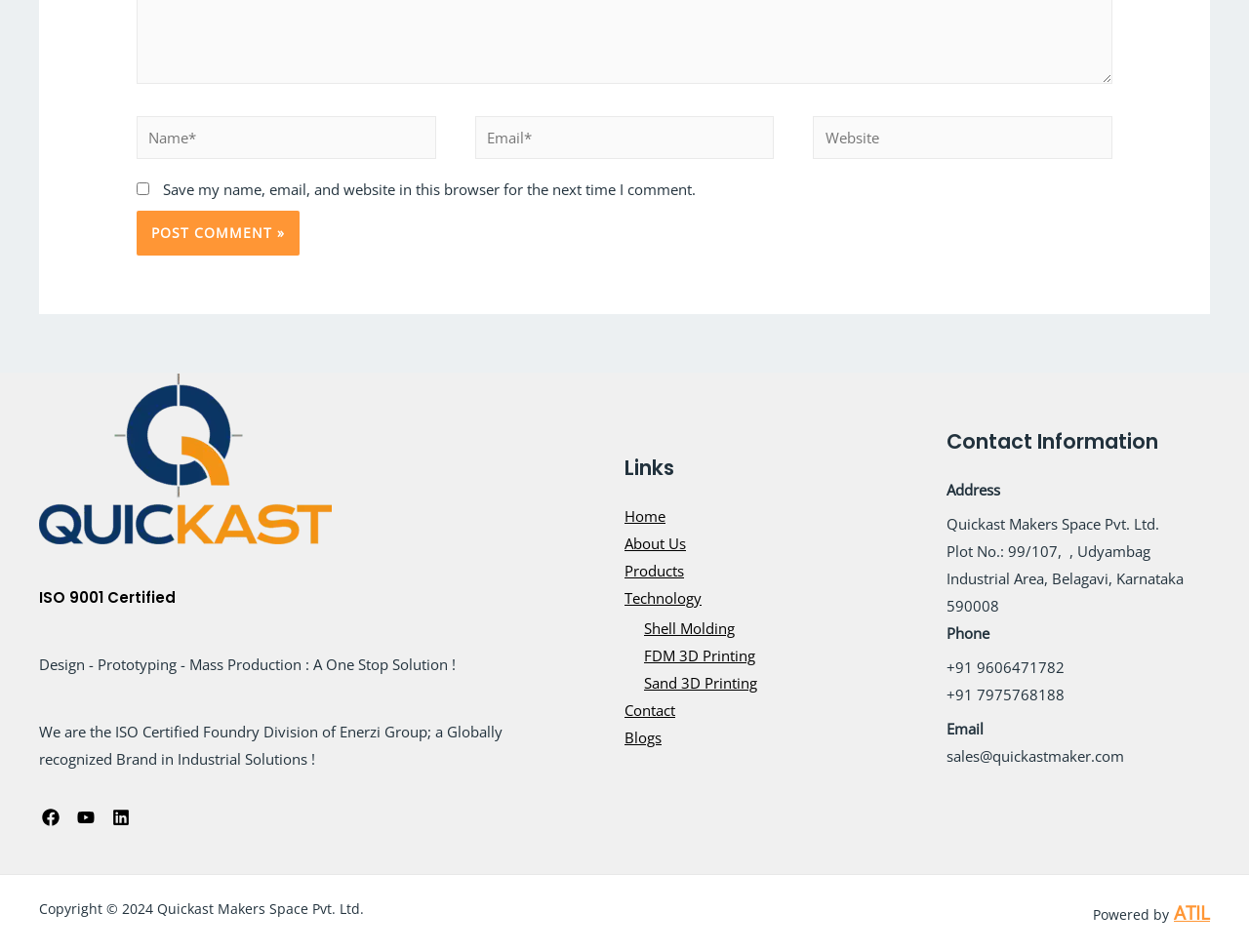Using the given element description, provide the bounding box coordinates (top-left x, top-left y, bottom-right x, bottom-right y) for the corresponding UI element in the screenshot: parent_node: Name* name="author" placeholder="Name*"

[0.109, 0.122, 0.349, 0.167]